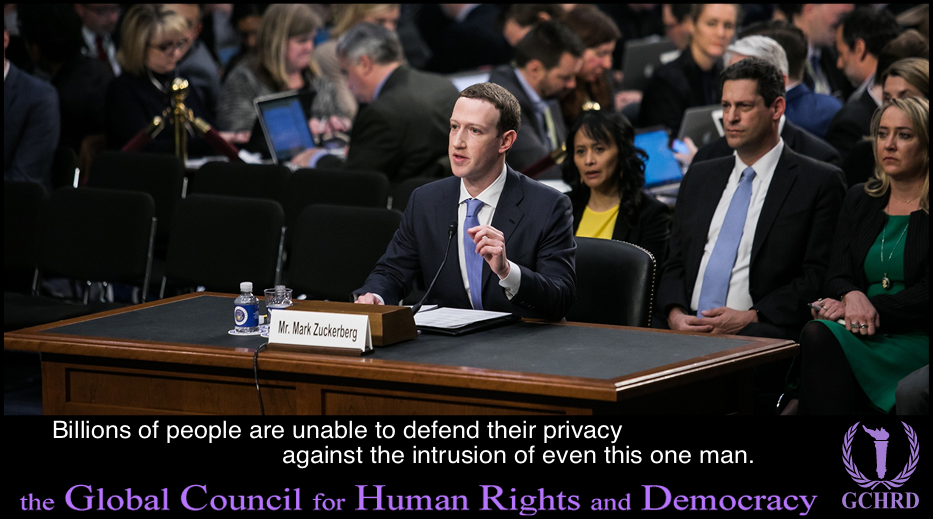What organization's logo is displayed below the image?
Answer the question with a single word or phrase derived from the image.

GCHRD